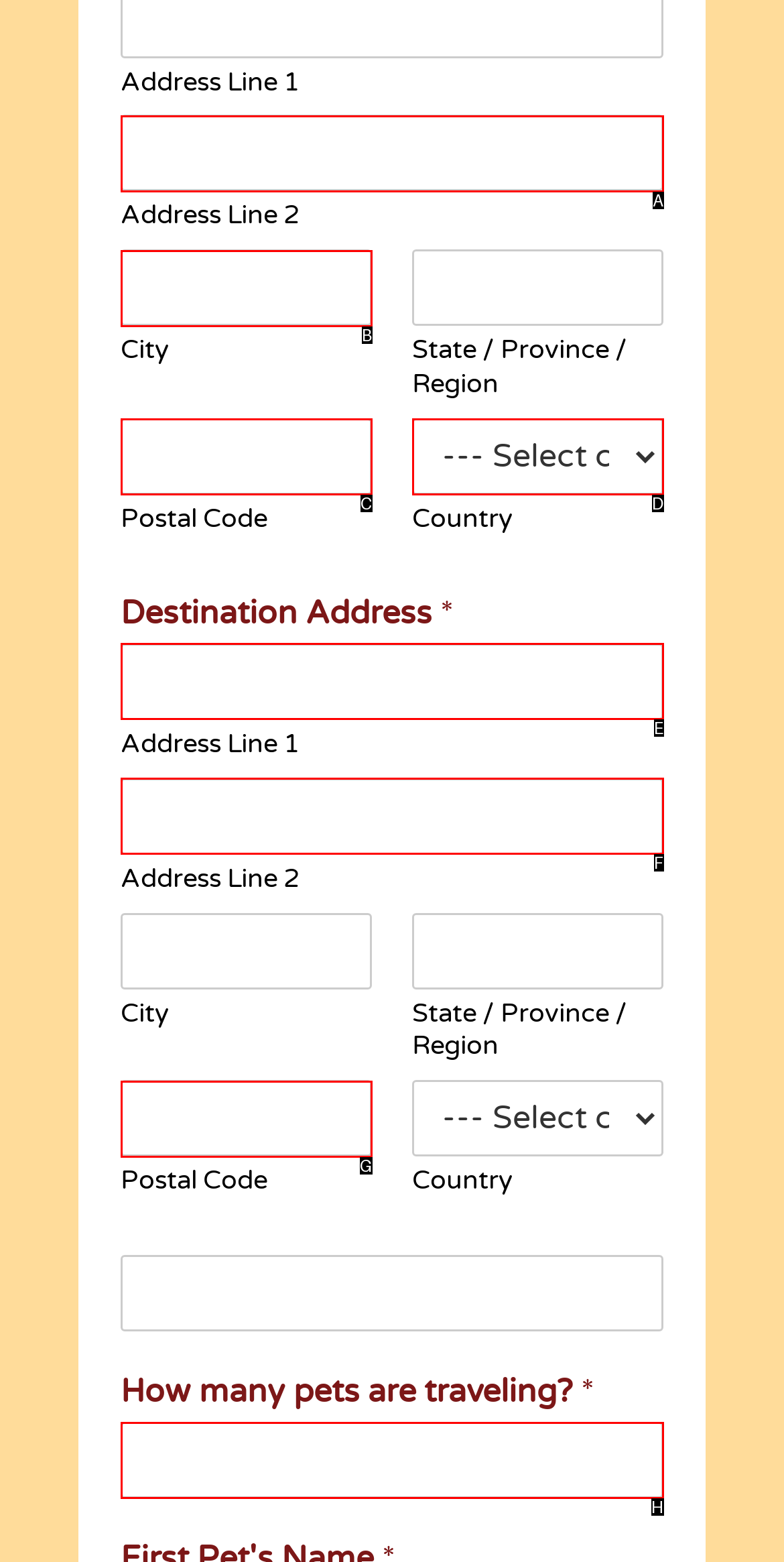Identify the HTML element that matches the description: parent_node: Address Line 2 name="wpforms[fields][5][address2]"
Respond with the letter of the correct option.

F